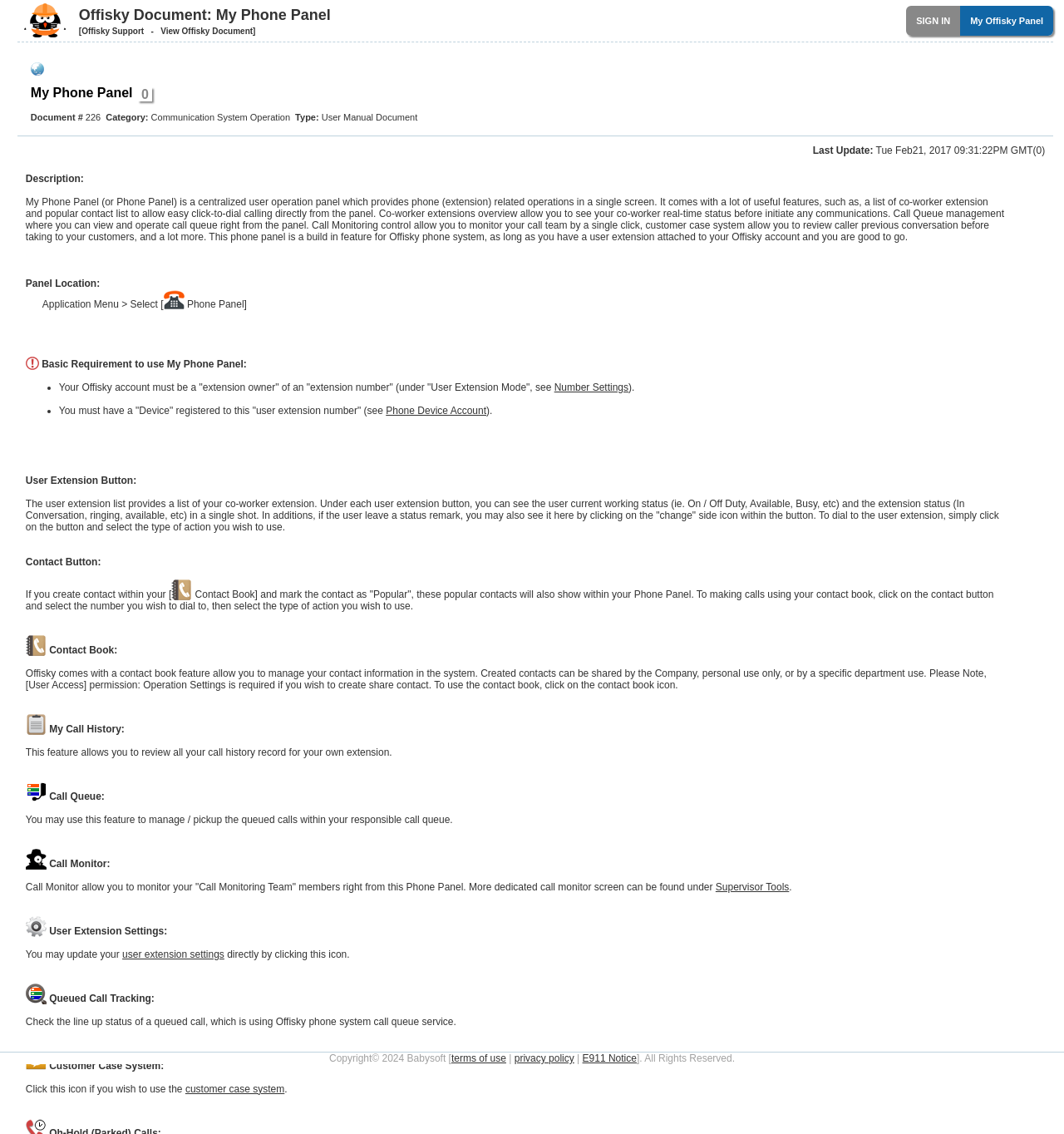Extract the top-level heading from the webpage and provide its text.

My Phone Panel